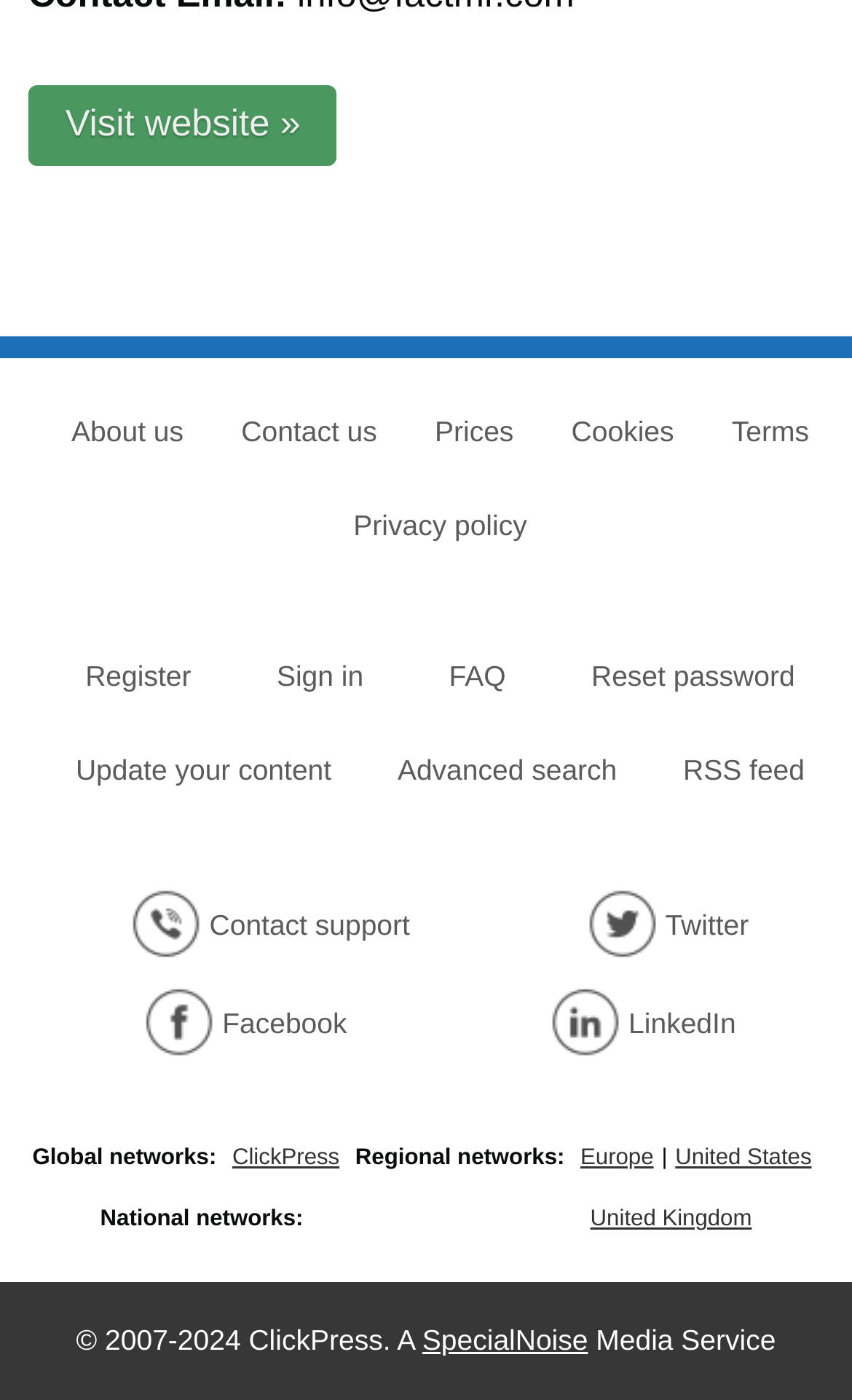Pinpoint the bounding box coordinates of the element that must be clicked to accomplish the following instruction: "Search for specific content". The coordinates should be in the format of four float numbers between 0 and 1, i.e., [left, top, right, bottom].

[0.467, 0.527, 0.724, 0.574]